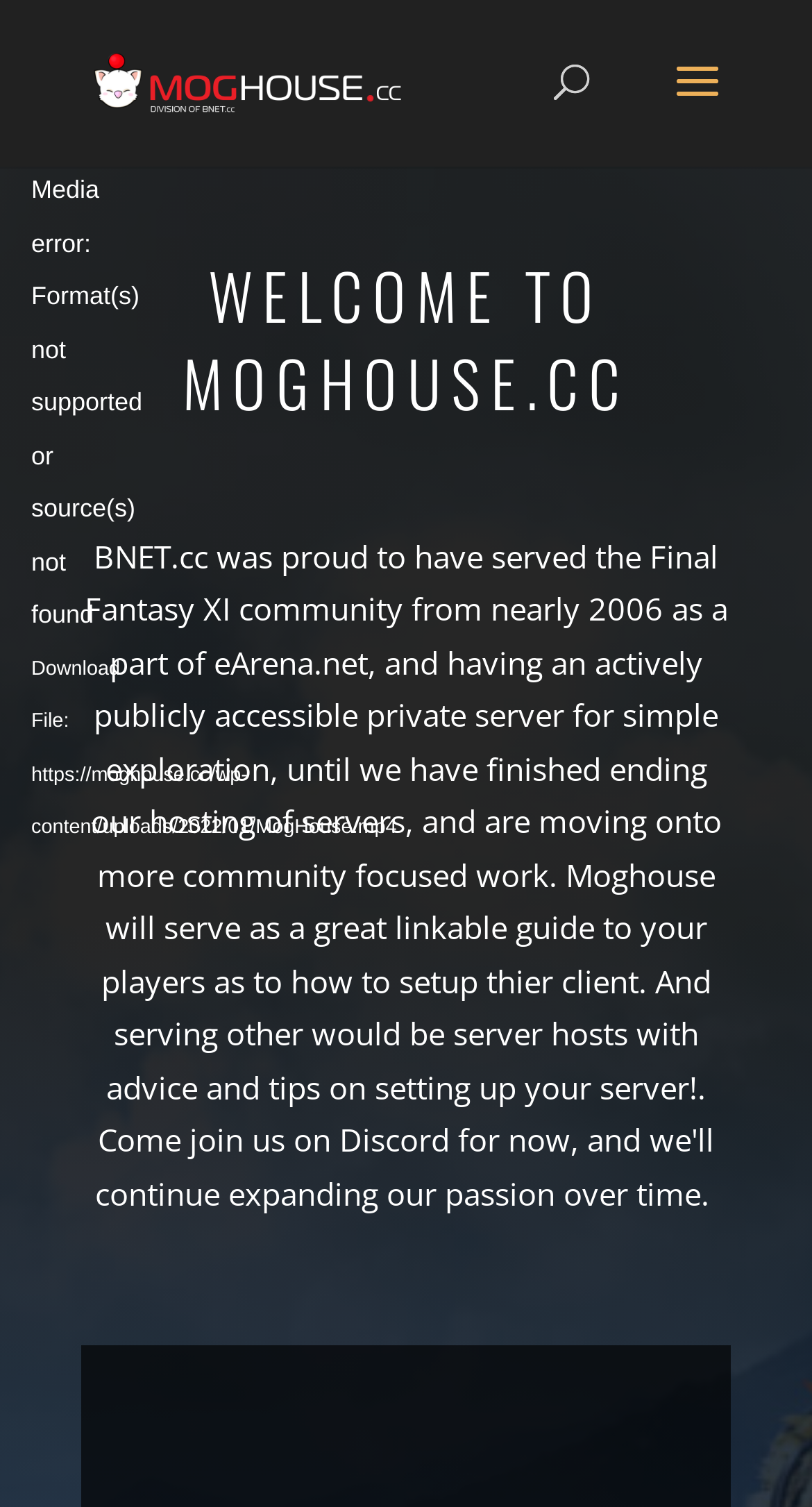Please specify the bounding box coordinates in the format (top-left x, top-left y, bottom-right x, bottom-right y), with all values as floating point numbers between 0 and 1. Identify the bounding box of the UI element described by: alt="MOGHOUSE.cc"

[0.108, 0.04, 0.508, 0.066]